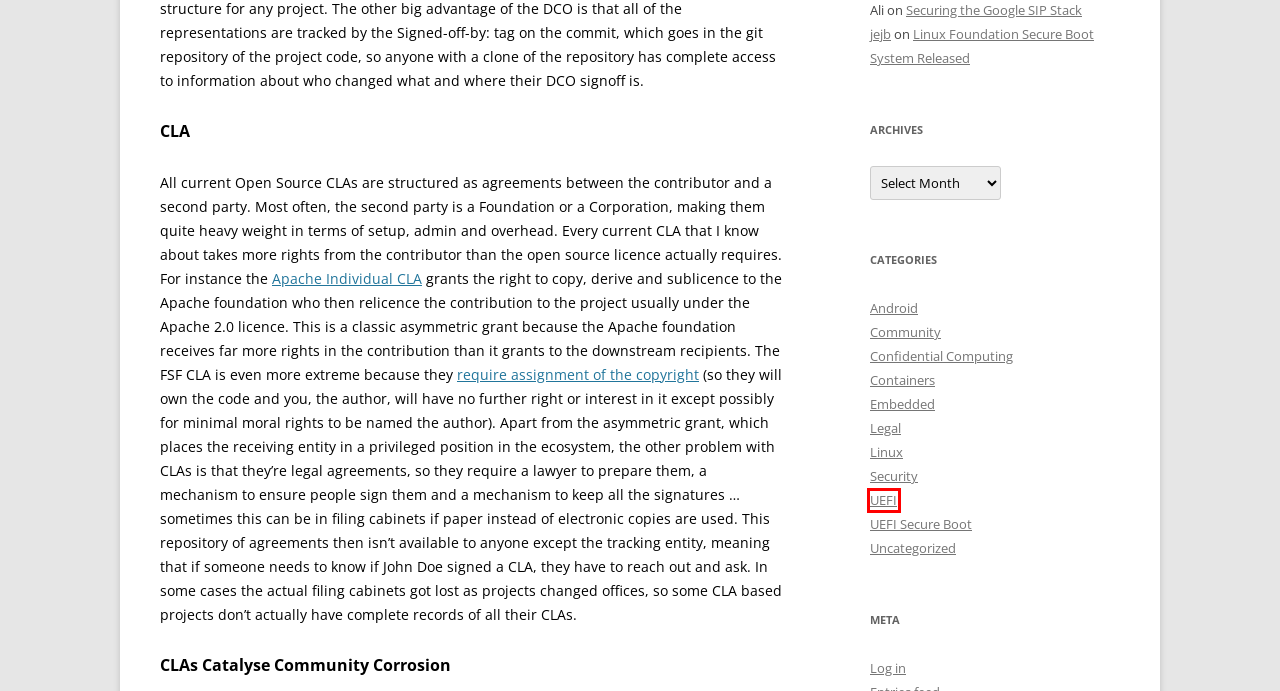A screenshot of a webpage is given with a red bounding box around a UI element. Choose the description that best matches the new webpage shown after clicking the element within the red bounding box. Here are the candidates:
A. Containers | James Bottomley's random Pages
B. Linux | James Bottomley's random Pages
C. Legal | James Bottomley's random Pages
D. Community | James Bottomley's random Pages
E. Embedded | James Bottomley's random Pages
F. UEFI | James Bottomley's random Pages
G. Confidential Computing | James Bottomley's random Pages
H. Security | James Bottomley's random Pages

F